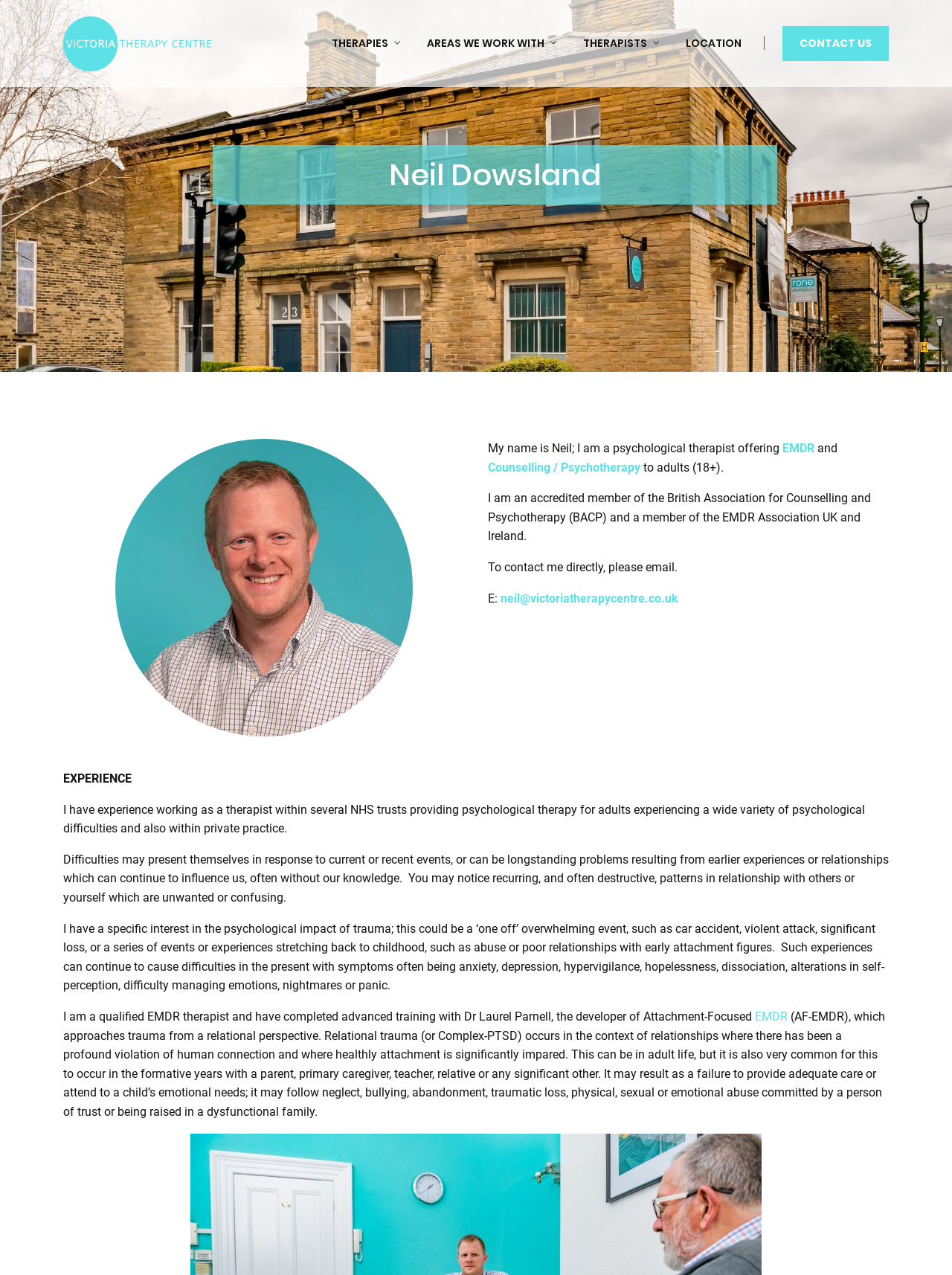Pinpoint the bounding box coordinates of the element to be clicked to execute the instruction: "Contact Neil via email".

[0.526, 0.464, 0.712, 0.475]